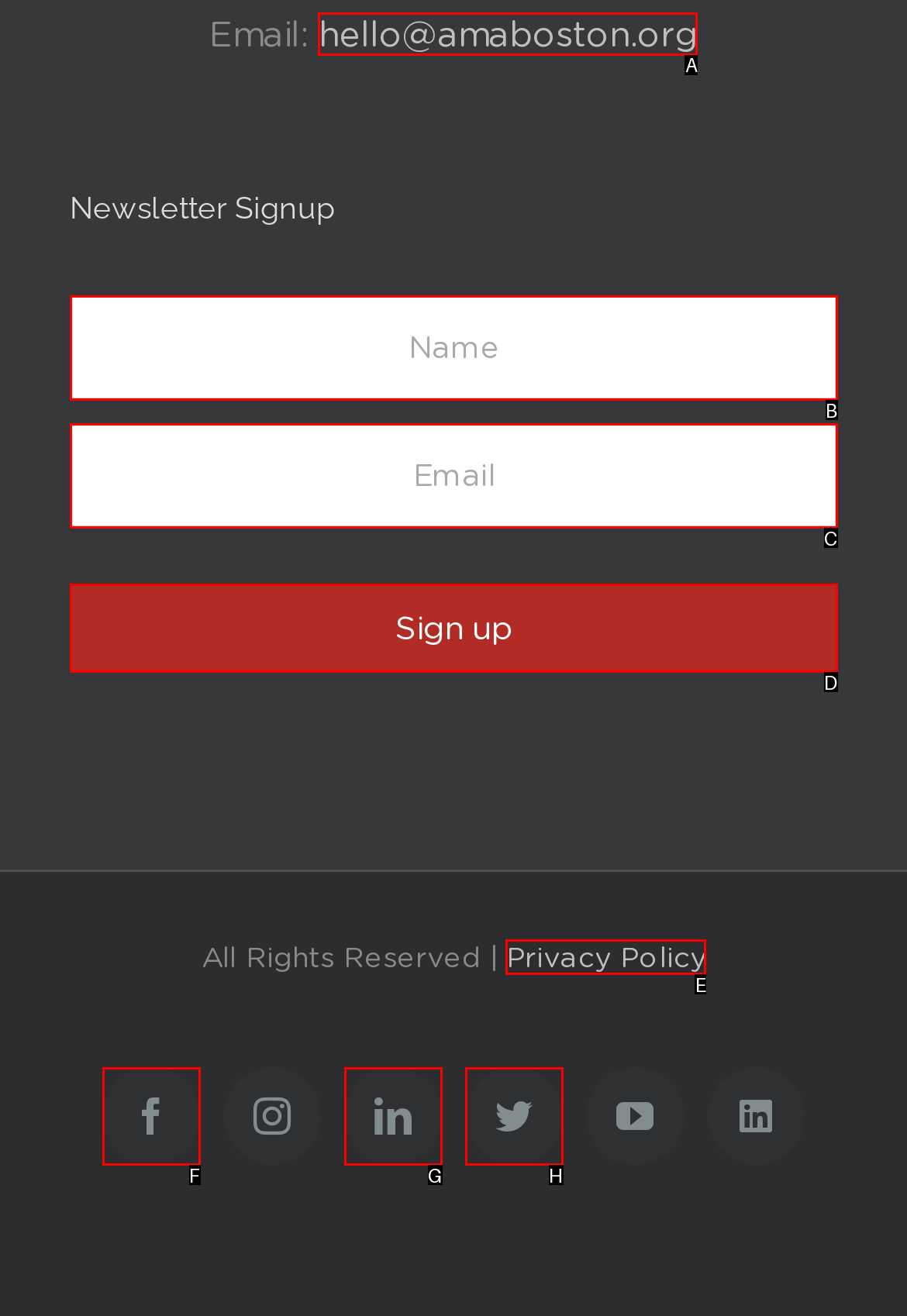Based on the task: Contact via email, which UI element should be clicked? Answer with the letter that corresponds to the correct option from the choices given.

A